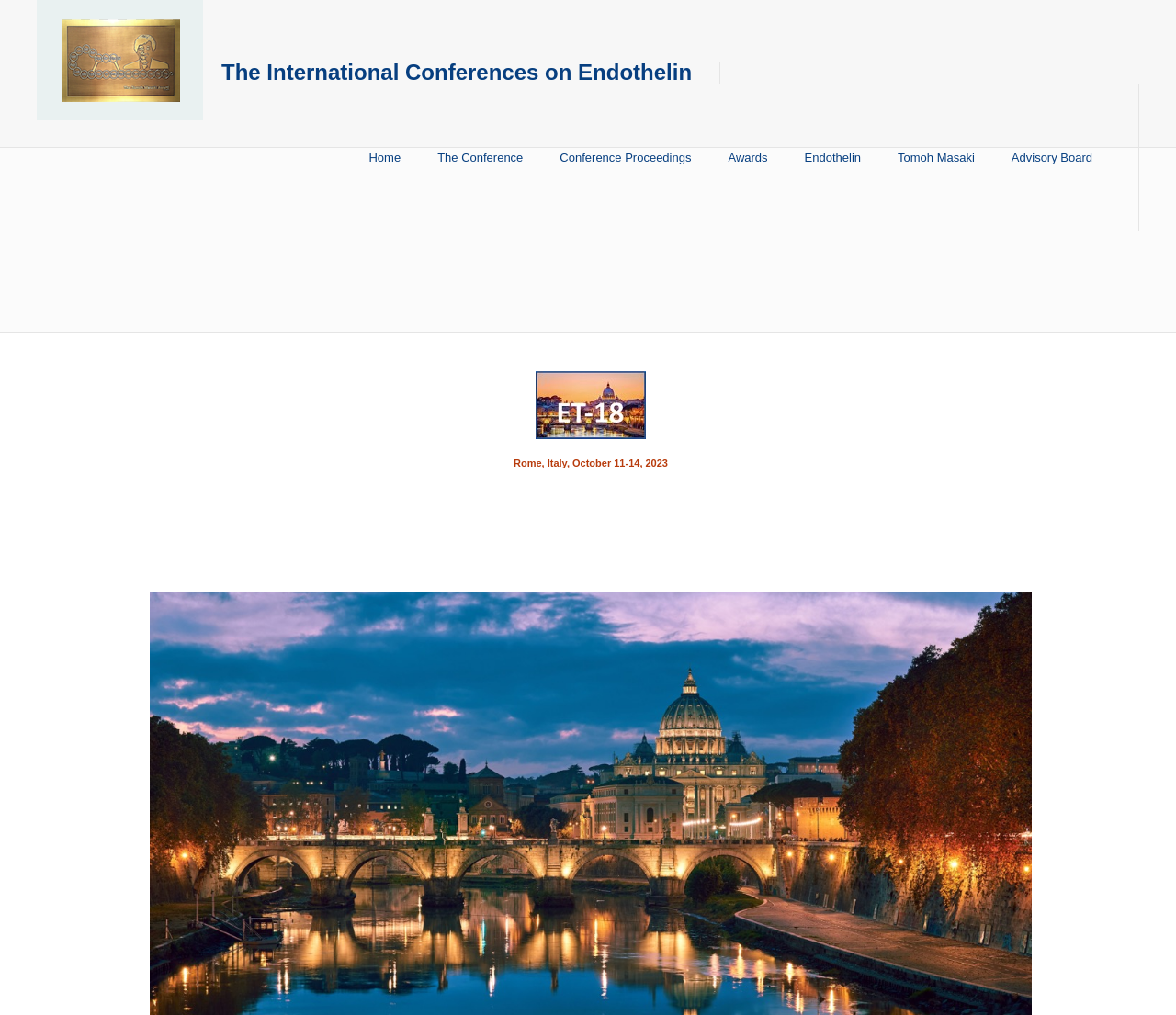Refer to the image and offer a detailed explanation in response to the question: What is the logo name of the conference?

I found the answer by looking at the image element that says 'Logo ET_18_', which is the logo of the conference.